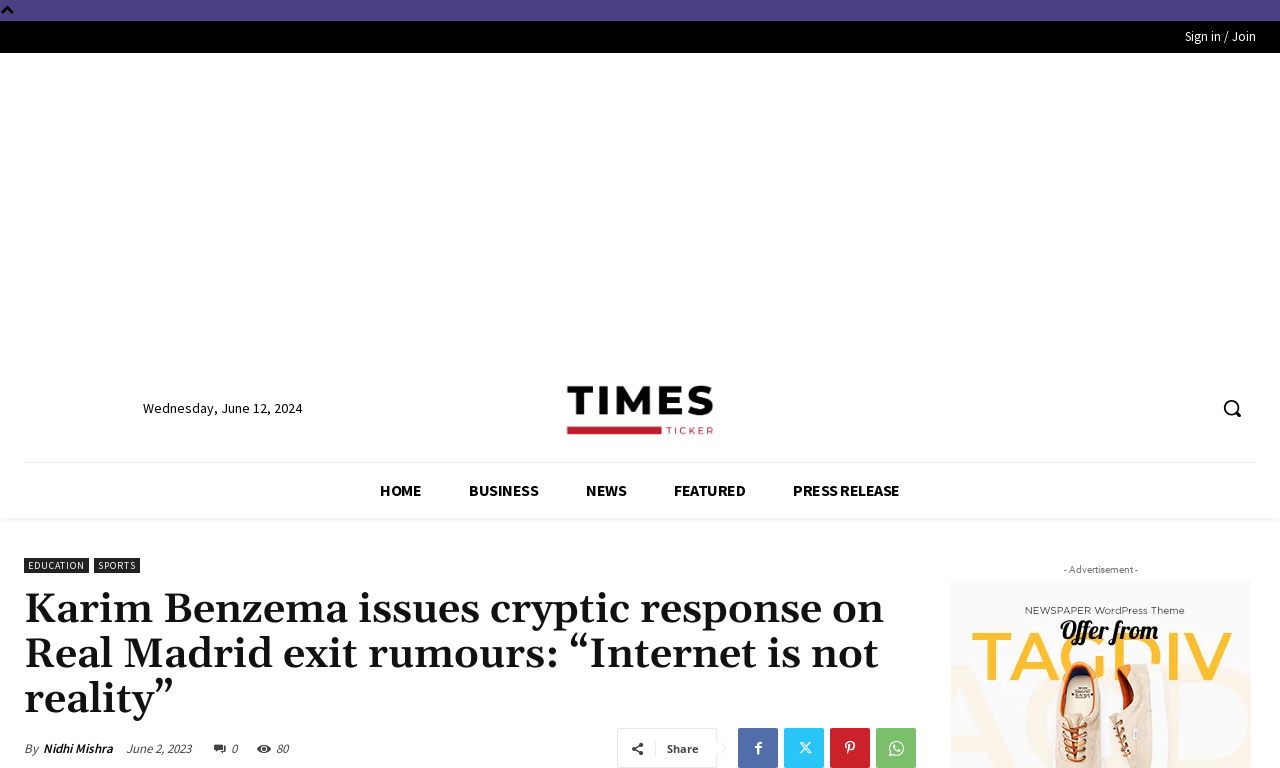Determine the bounding box coordinates of the area to click in order to meet this instruction: "Search for something".

[0.944, 0.5, 0.981, 0.562]